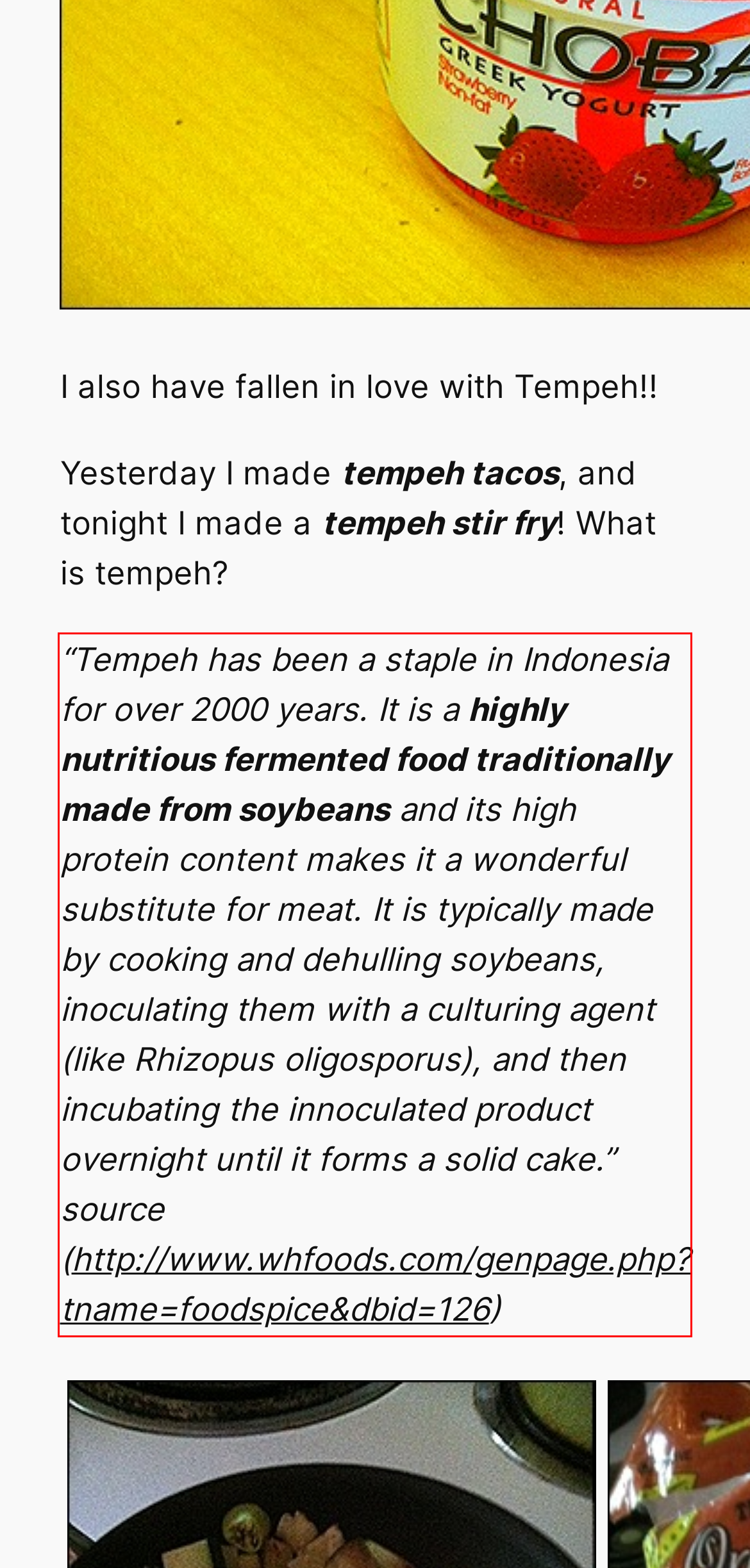Examine the screenshot of the webpage, locate the red bounding box, and perform OCR to extract the text contained within it.

“Tempeh has been a staple in Indonesia for over 2000 years. It is a highly nutritious fermented food traditionally made from soybeans and its high protein content makes it a wonderful substitute for meat. It is typically made by cooking and dehulling soybeans, inoculating them with a culturing agent (like Rhizopus oligosporus), and then incubating the innoculated product overnight until it forms a solid cake.” source (http://www.whfoods.com/genpage.php?tname=foodspice&dbid=126)